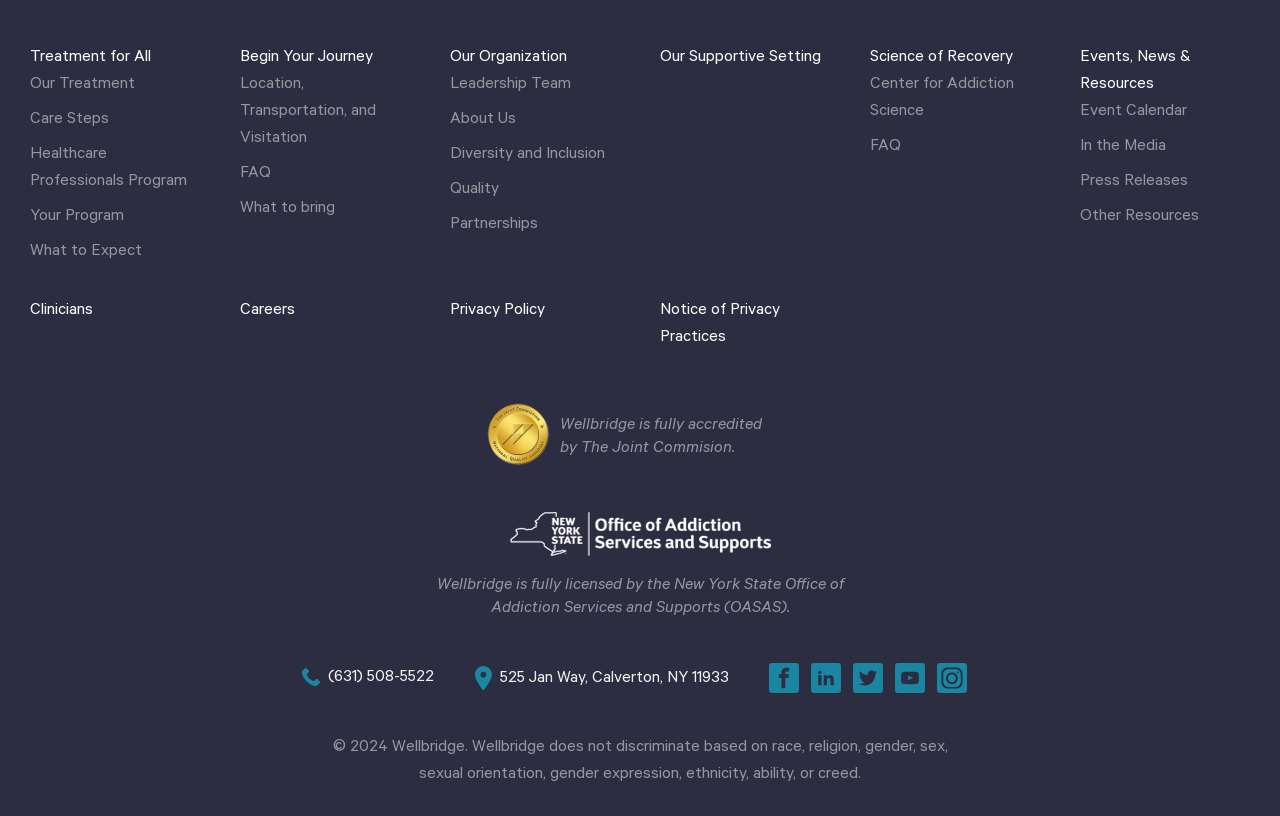Given the element description "Center for Addiction Science", identify the bounding box of the corresponding UI element.

[0.68, 0.088, 0.812, 0.154]